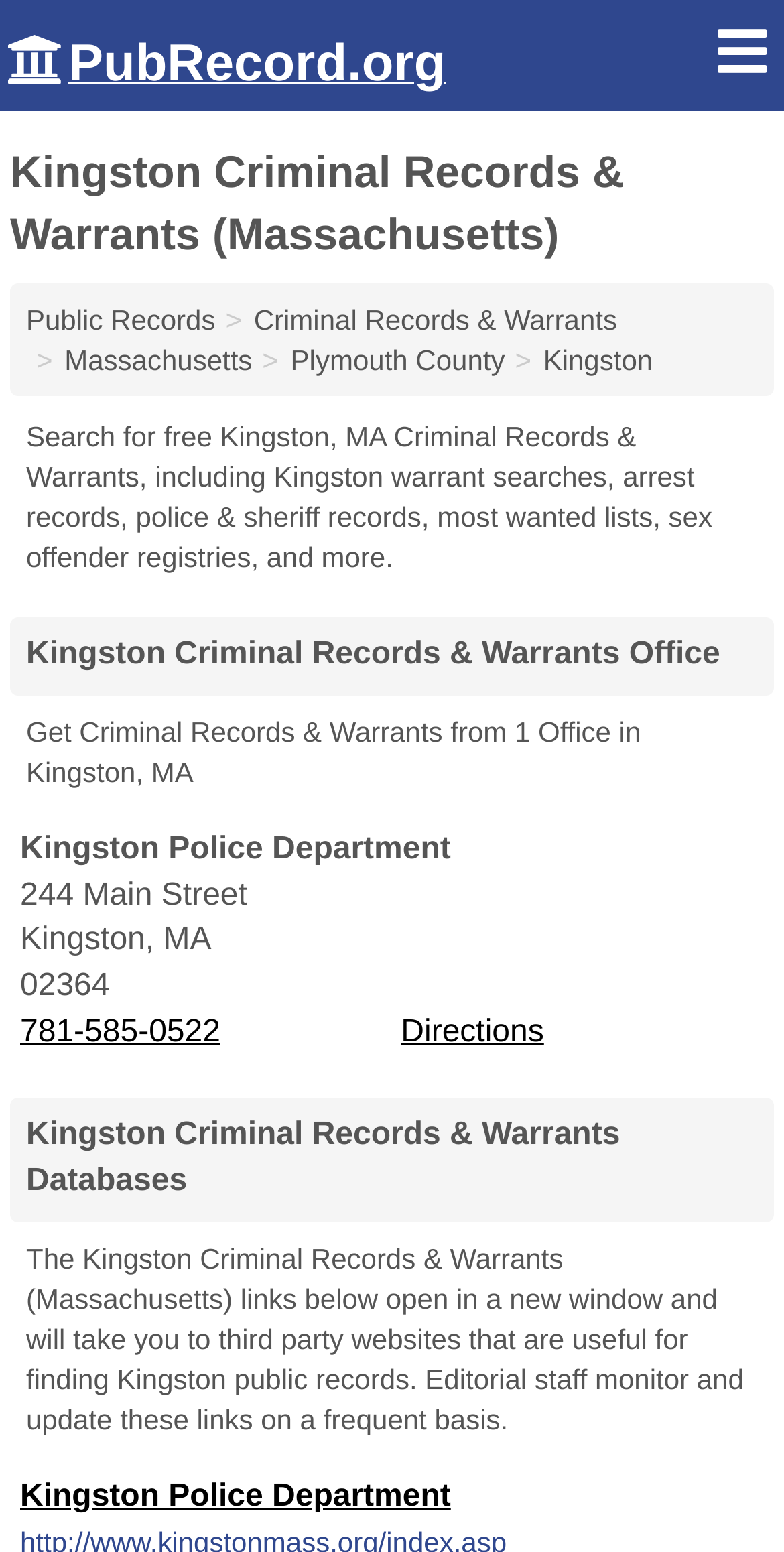Extract the bounding box of the UI element described as: "Kingston Police Department".

[0.026, 0.953, 0.575, 0.975]